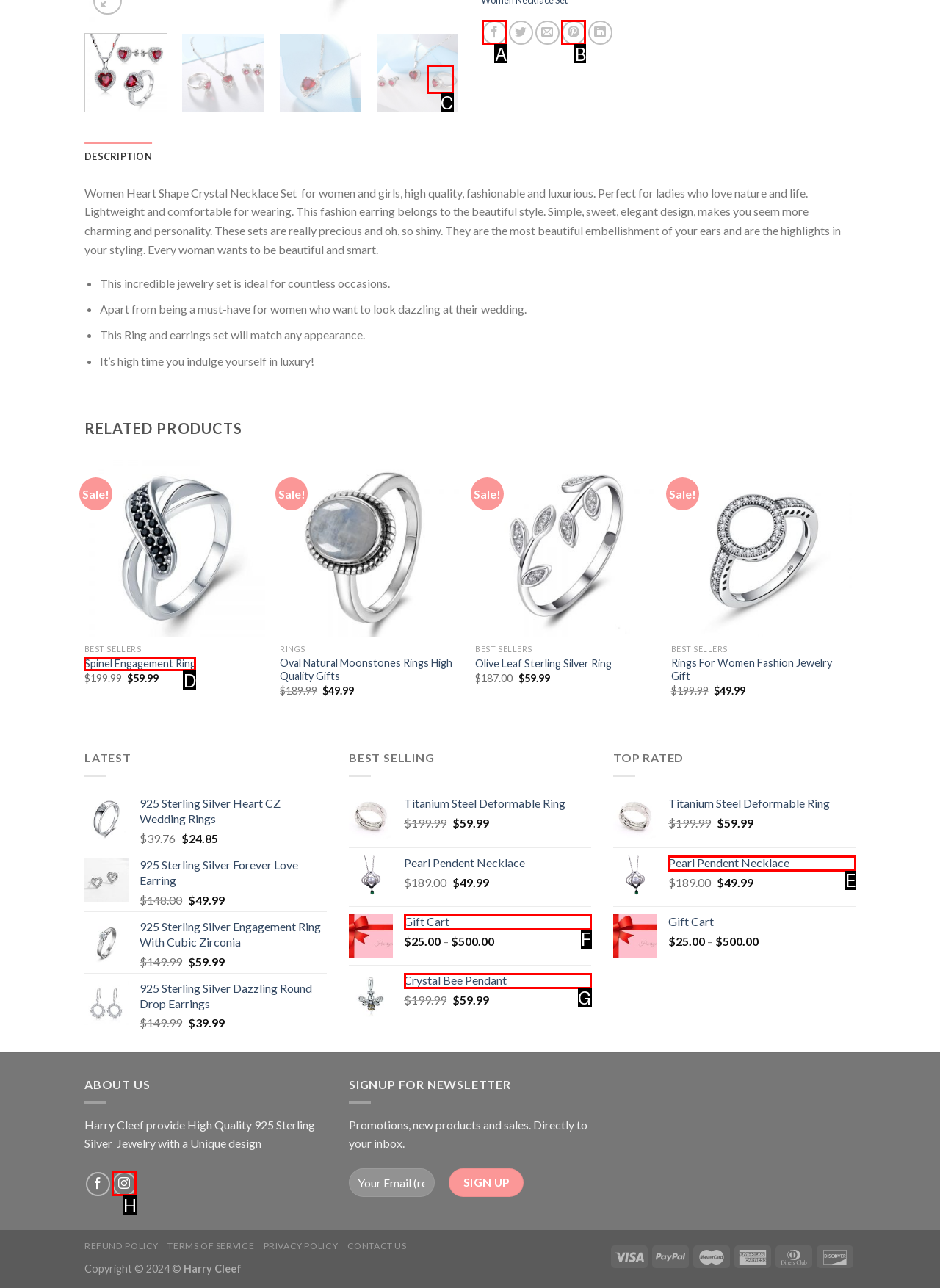From the choices provided, which HTML element best fits the description: Spinel Engagement Ring? Answer with the appropriate letter.

D